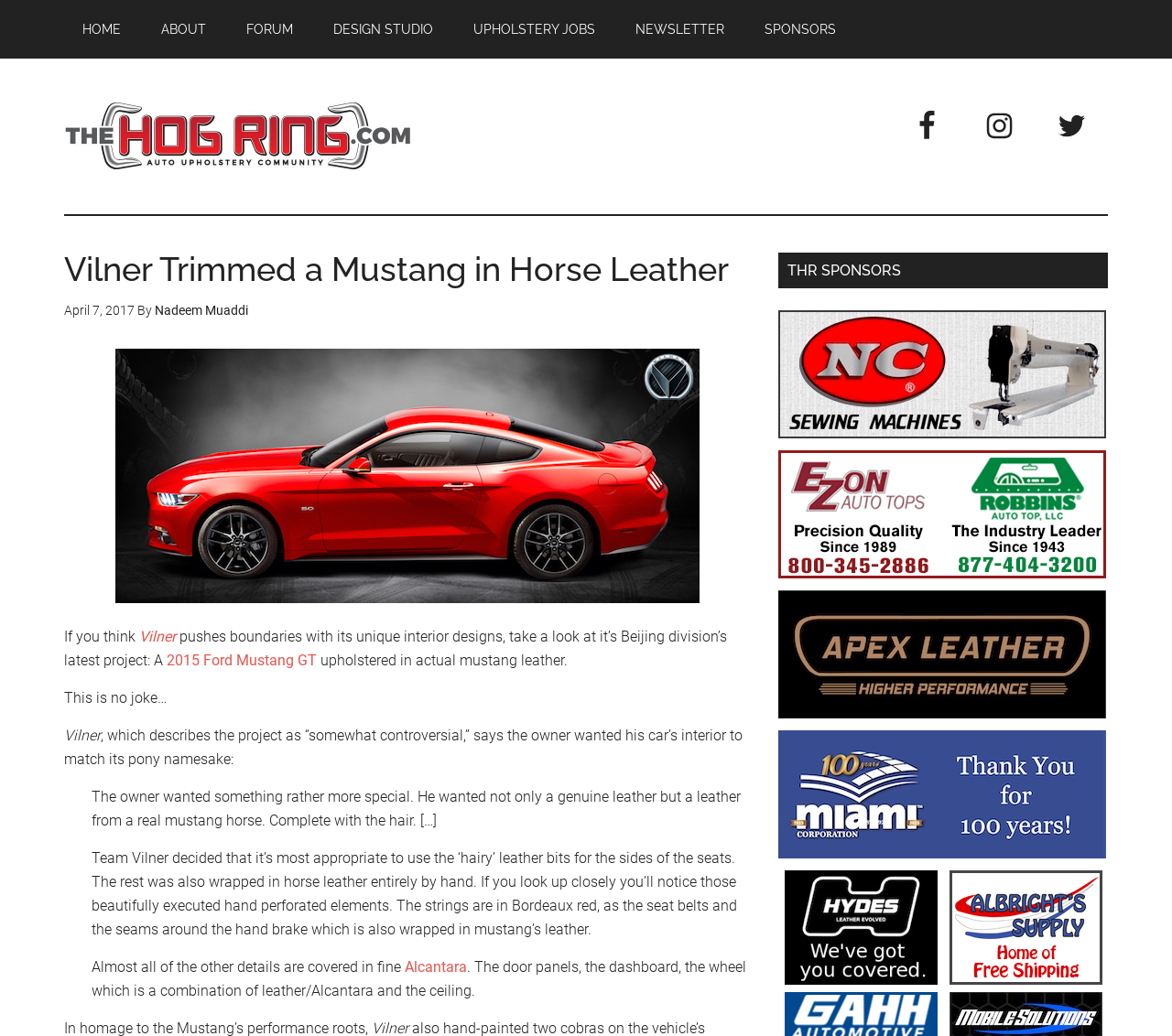Generate a thorough description of the webpage.

This webpage is about Vilner's unique interior design project, where they trimmed a 2015 Ford Mustang GT in horse leather. The page has a navigation menu at the top with links to HOME, ABOUT, FORUM, DESIGN STUDIO, UPHOLSTERY JOBS, NEWSLETTER, and SPONSORS. Below the navigation menu, there are social media links to Facebook, Instagram, and Twitter, each with an accompanying image.

The main content of the page is divided into two sections. On the left side, there is a header section with the title "Vilner Trimmed a Mustang in Horse Leather" and a time stamp "April 7, 2017". Below the title, there is a brief introduction to the project, followed by a link to "The Hog Ring - Vilner Just Trimmed a Mustang in Horse Leather" with an accompanying image.

The main article is divided into several paragraphs, describing the project in detail. The text explains that Vilner used actual horse leather to upholster the car's interior, including the seats, door panels, dashboard, and wheel. The article also mentions that the project was somewhat controversial and that the owner wanted a unique interior design.

On the right side of the page, there is a primary sidebar with several links to sponsors, including NC Sewing Machines, Top Down Group, Apex Leather, Miami Corporation, Hyde Leather, and Albright's Supply. Each sponsor link has an accompanying image.